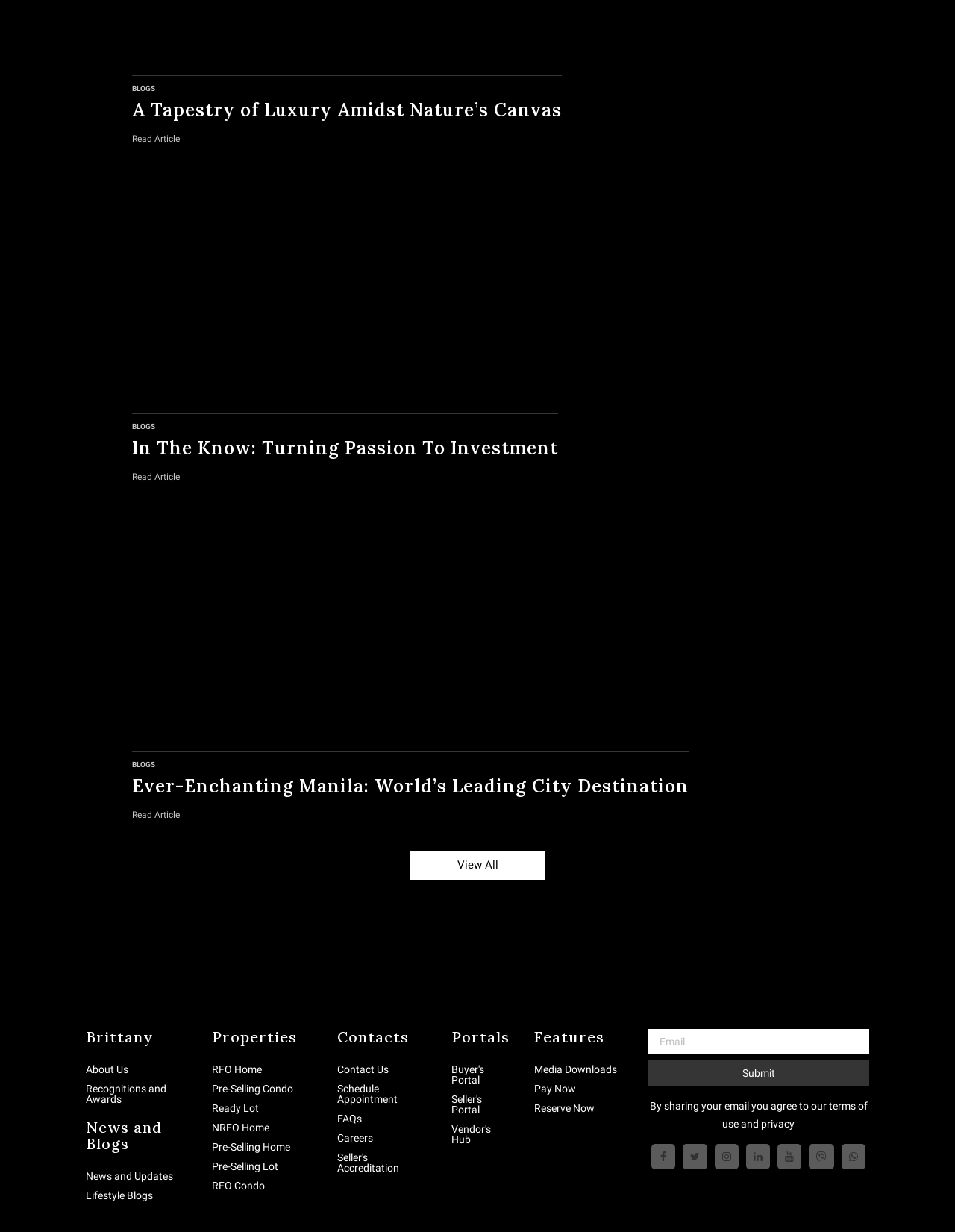Refer to the image and provide an in-depth answer to the question:
What is the title of the first blog post?

The first blog post is identified by the heading element with the text 'A Tapestry of Luxury Amidst Nature’s Canvas' located at the top of the webpage.